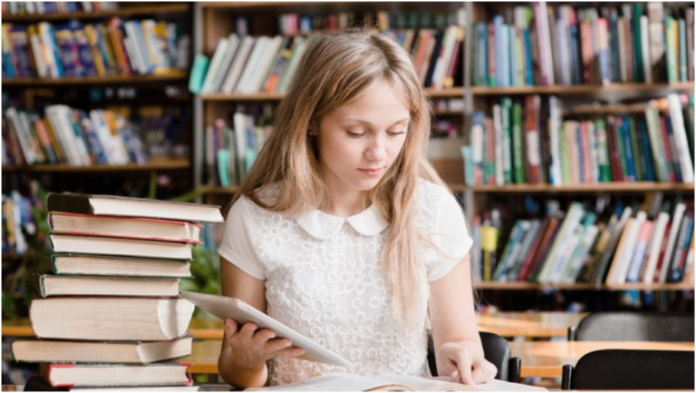What is arranged neatly beside the girl?
Please respond to the question thoroughly and include all relevant details.

The image shows a stack of books arranged neatly beside the girl, symbolizing her dedication and commitment to learning and academic pursuits.